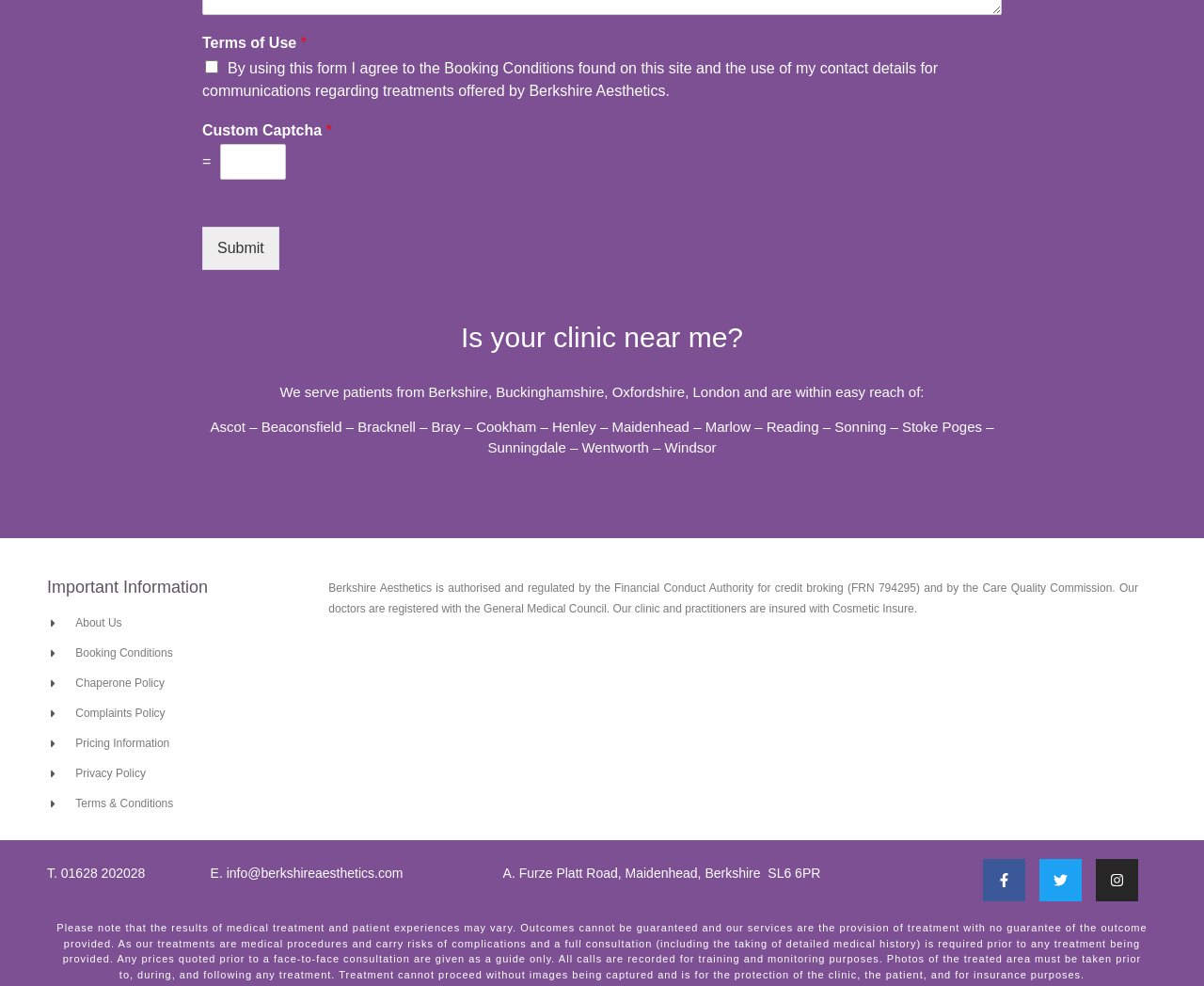Consider the image and give a detailed and elaborate answer to the question: 
What is the clinic's phone number?

The clinic's phone number can be found at the bottom of the webpage, in the contact information section, where it is listed as 'T. 01628 202028'.